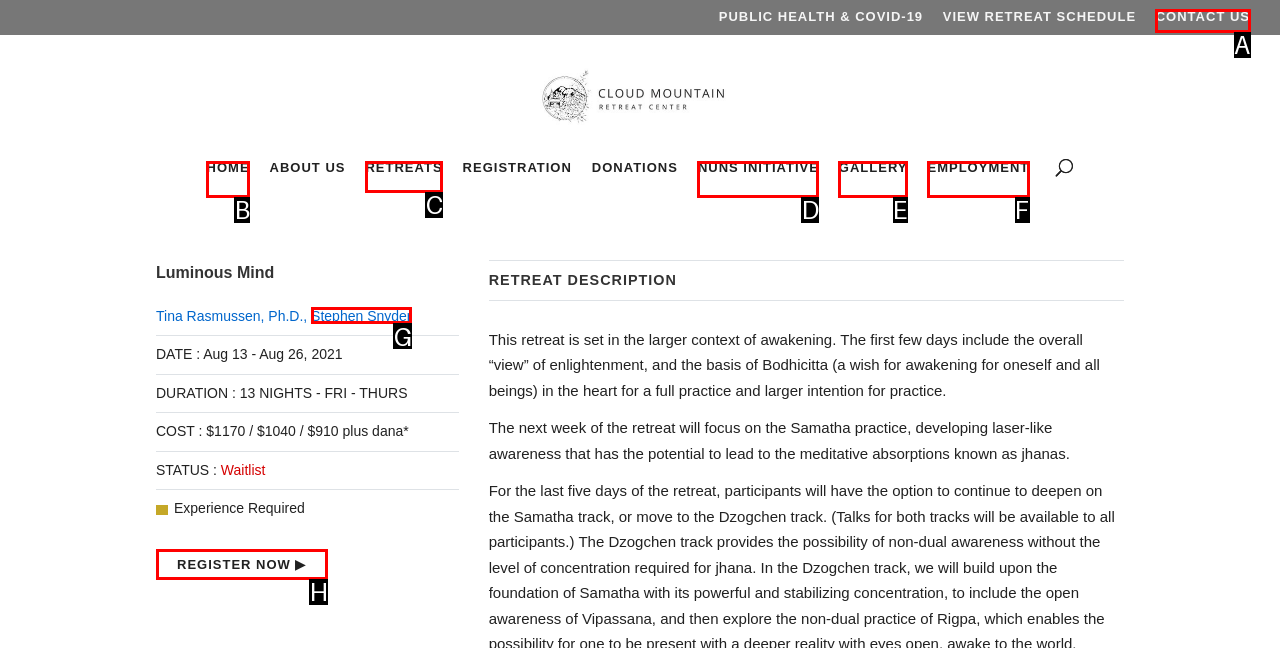Tell me which one HTML element I should click to complete the following instruction: Register now
Answer with the option's letter from the given choices directly.

H